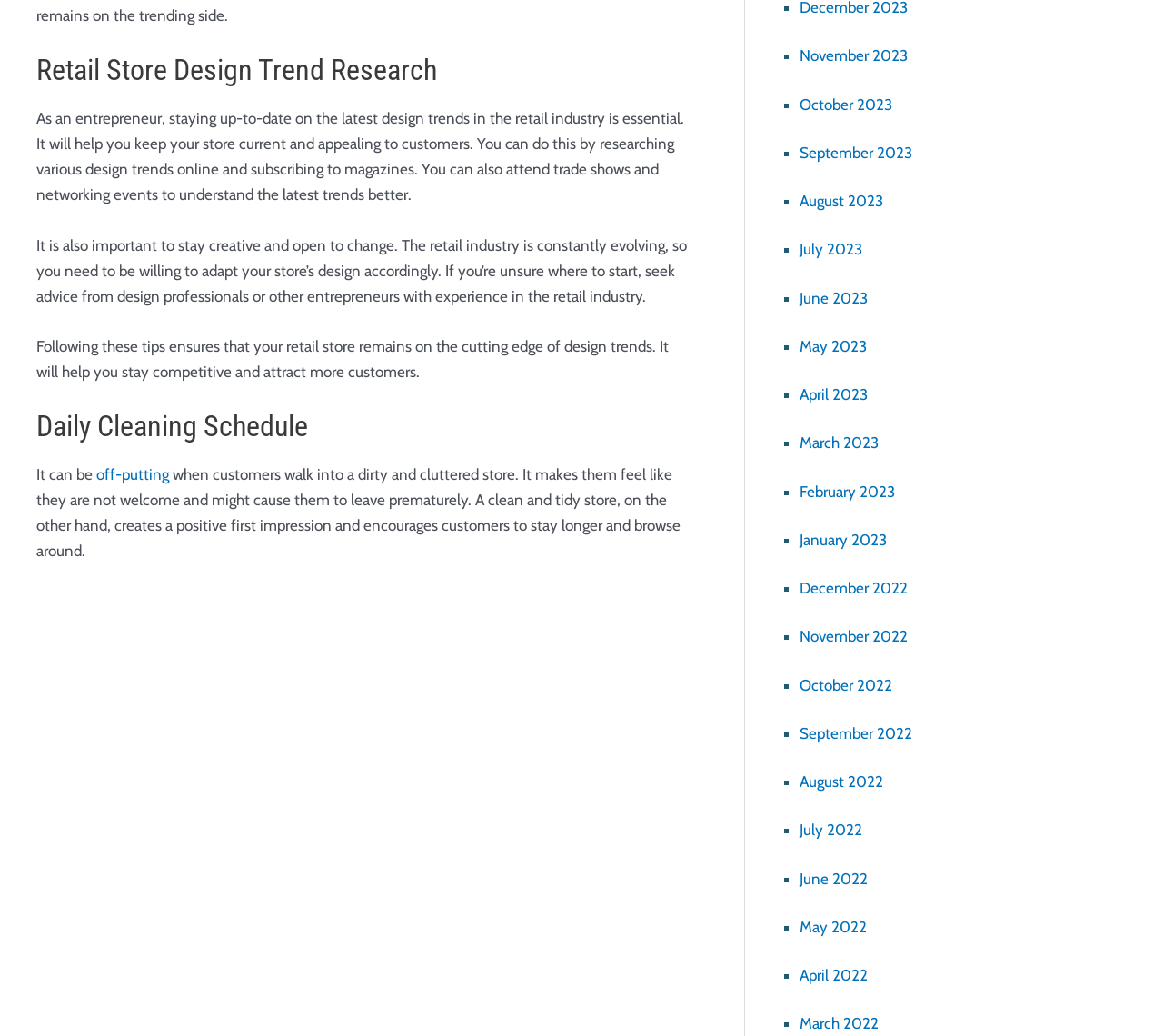Highlight the bounding box coordinates of the element you need to click to perform the following instruction: "View the image of a retail store being cleaned."

[0.031, 0.568, 0.593, 0.989]